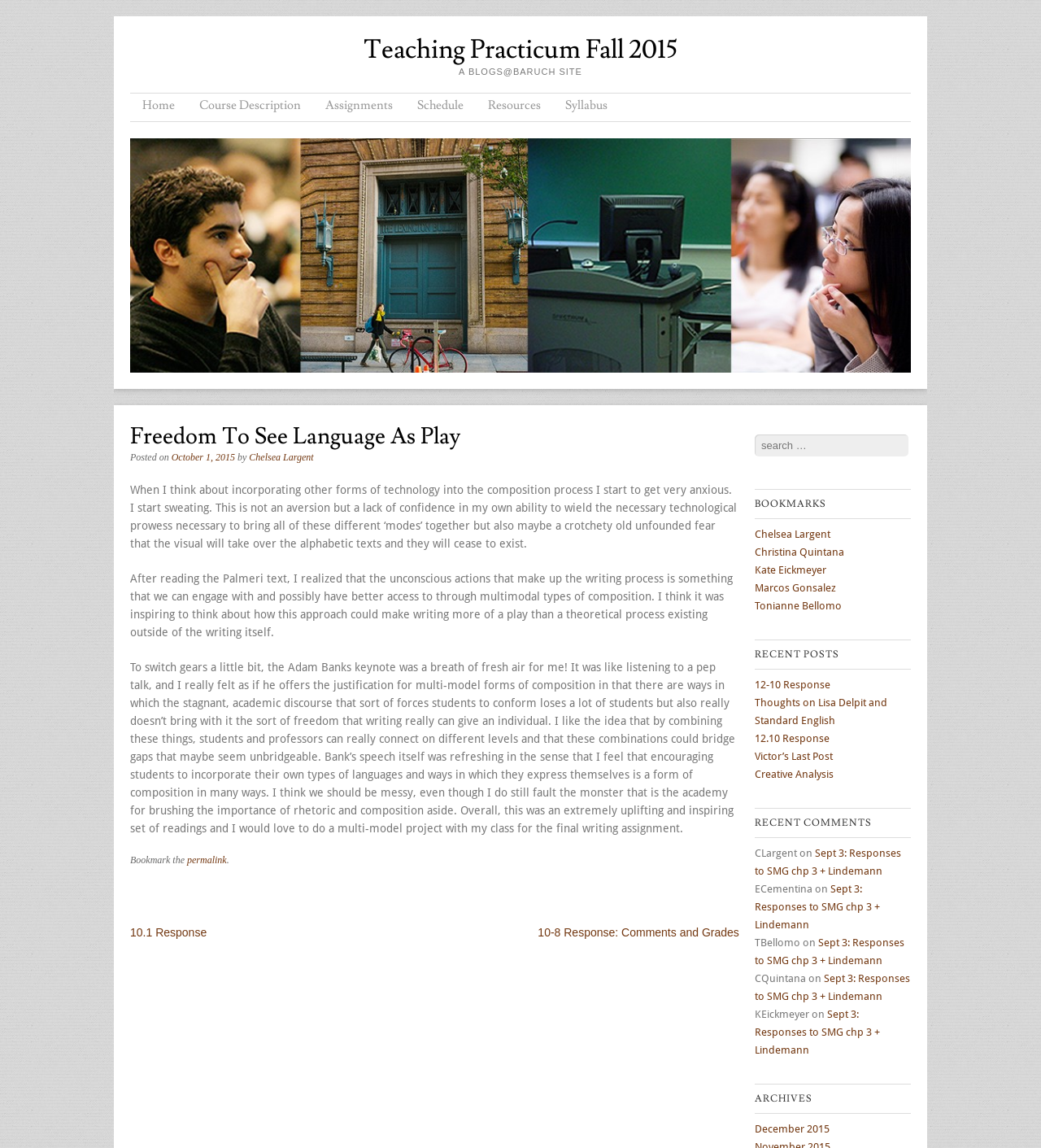Extract the primary header of the webpage and generate its text.

Teaching Practicum Fall 2015